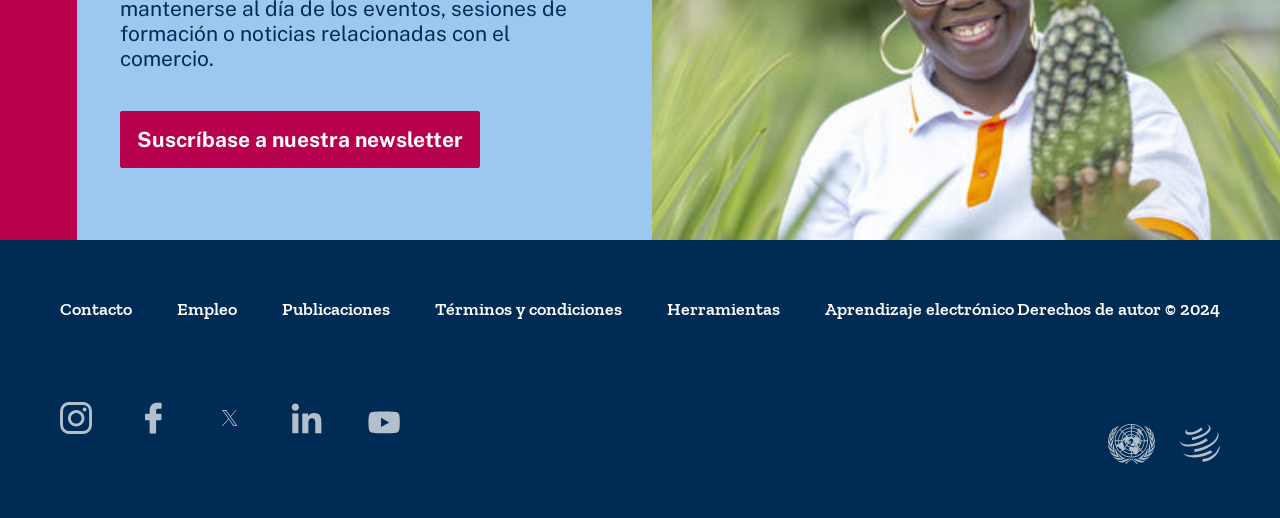Please locate the bounding box coordinates for the element that should be clicked to achieve the following instruction: "Read the terms and conditions". Ensure the coordinates are given as four float numbers between 0 and 1, i.e., [left, top, right, bottom].

[0.34, 0.576, 0.486, 0.618]